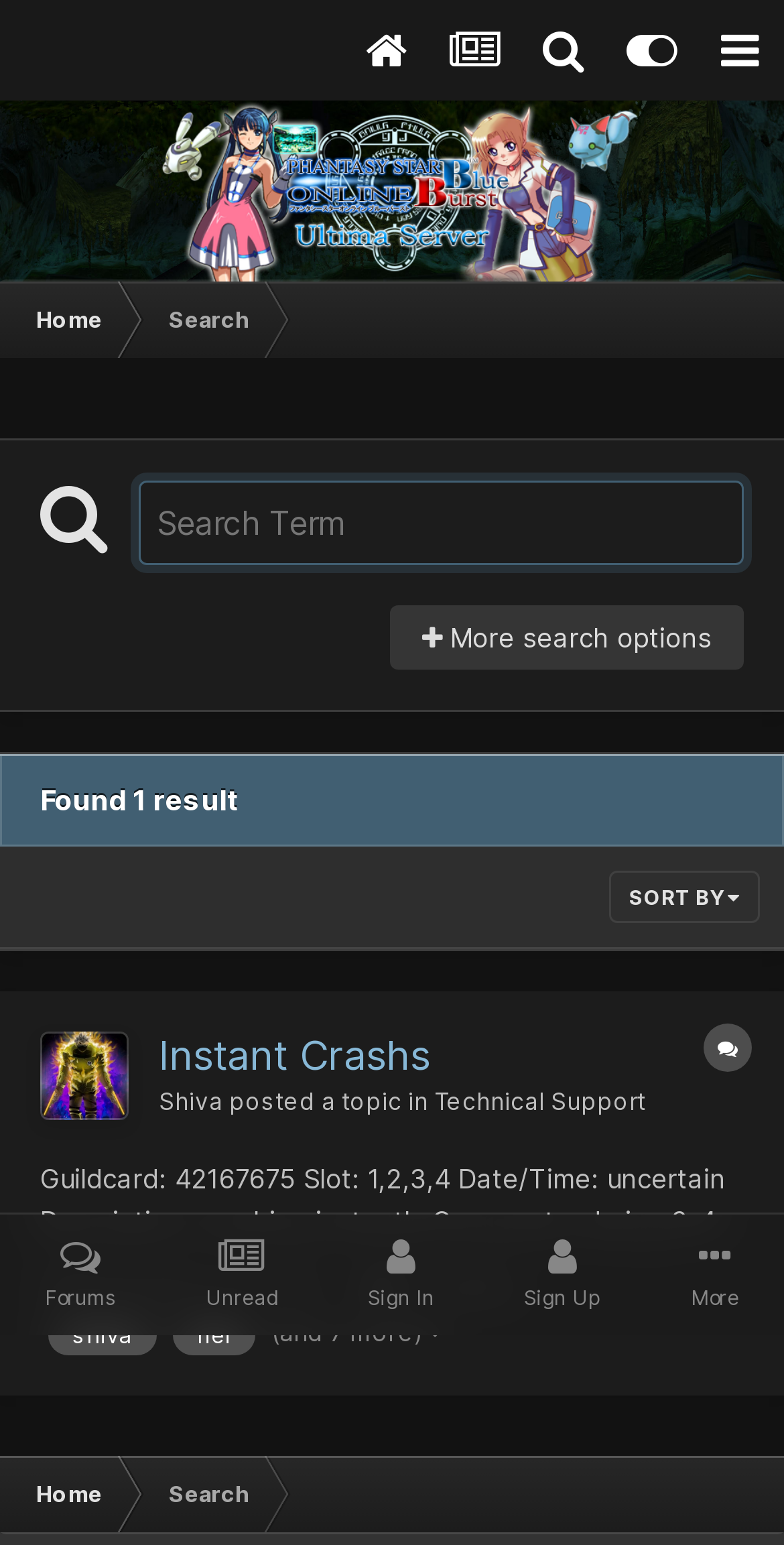Summarize the webpage in an elaborate manner.

This webpage is a forum page showing search results for the tag "woi" on the Ultima PSOBB Forum. At the top, there are several links and icons, including a logo for the forum, navigation links to "Home" and "Search", and some icons for unknown functions. Below these, there is a main content area that takes up most of the page.

In the main content area, there are several sections. At the top, there is a search bar with a button and a link to "More search options". Below this, there is a message indicating that one result was found. Next, there is a link to sort the results, followed by a topic section.

The topic section displays a single topic, "Instant Crashs", which includes a title, a link to the topic, and information about the author, "Shiva", and the time it was posted. There are also links to the technical support category and a reply count. Below this, there are links to other tags related to the topic, including "shiva" and "nei", with an indication that there are seven more tags not shown.

At the bottom of the page, there are links to navigate to other parts of the forum, including "Forums", "Unread", "Sign In", "Sign Up", and "More". There are also duplicate links to "Home" and "Search" at the very bottom of the page.